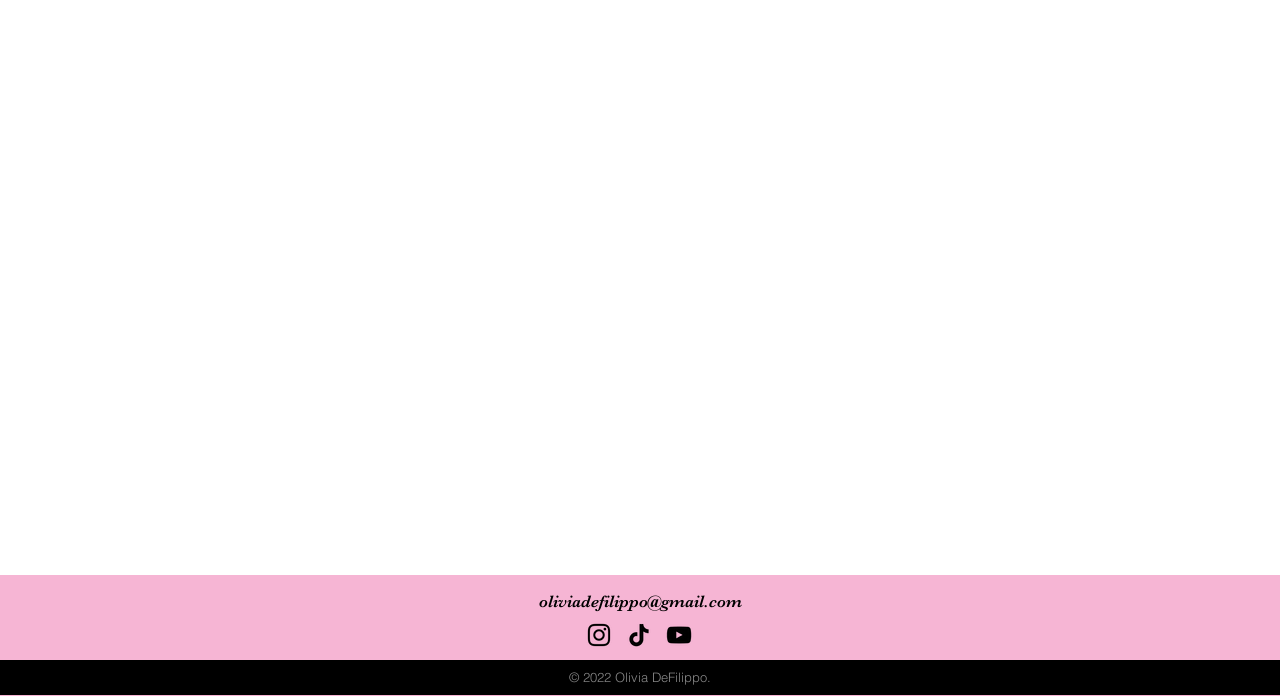Using the description "aria-label="Instagram"", locate and provide the bounding box of the UI element.

[0.456, 0.891, 0.48, 0.934]